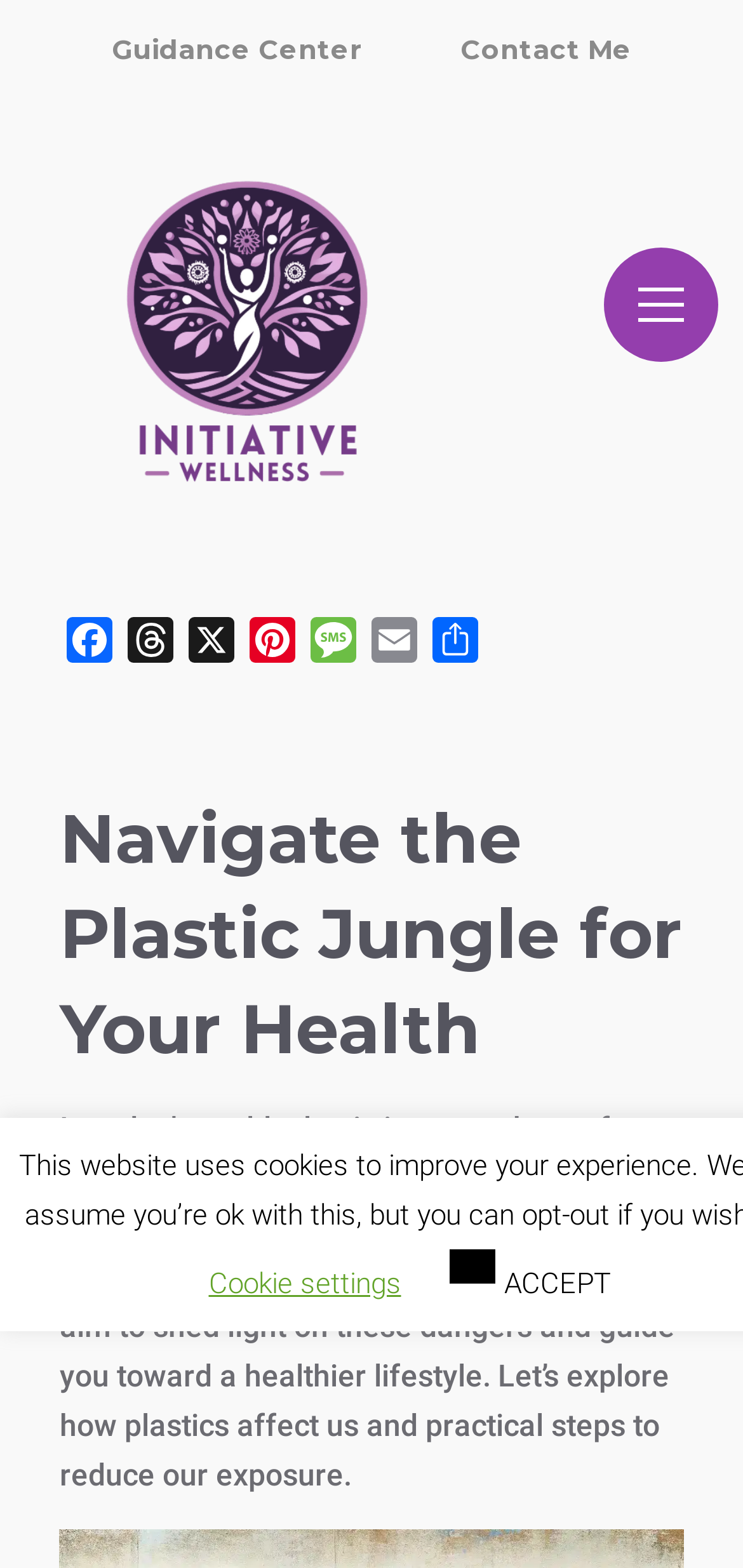Generate a thorough caption detailing the webpage content.

The webpage is focused on the topic of plastic toxins and their impact on health. At the top-left corner, there is a figure with a linked image, which is likely a logo or a visual representation of the topic. 

On the top-right corner, there is a button to open a menu, accompanied by a small image. Below this, there are social media links, including Facebook, Threads, and Pinterest, arranged horizontally. 

The main heading, "Navigate the Plastic Jungle for Your Health", is prominently displayed in the top-center of the page. 

Below the heading, there is a block of text that introduces the topic of plastic toxins and their effects on health. The text explains that the author, a wellness coach, aims to raise awareness about these dangers and provide guidance on reducing exposure to plastics. 

At the bottom of the page, there are two buttons, one for cookie settings and another with no label. Next to these buttons, there is a static text "ACCEPT".